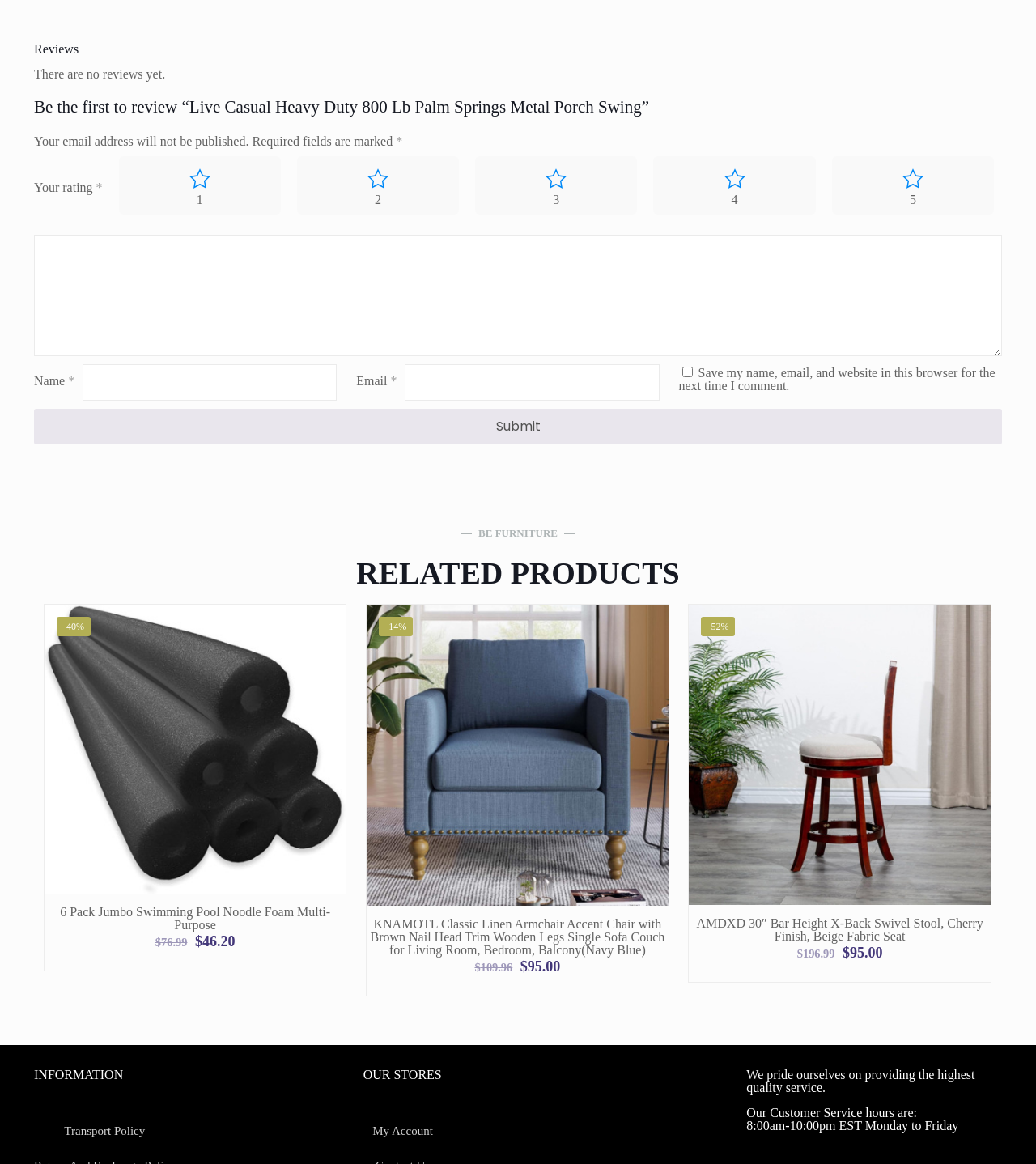What is the name of the product being reviewed?
Look at the image and answer with only one word or phrase.

Live Casual Heavy Duty 800 Lb Palm Springs Metal Porch Swing